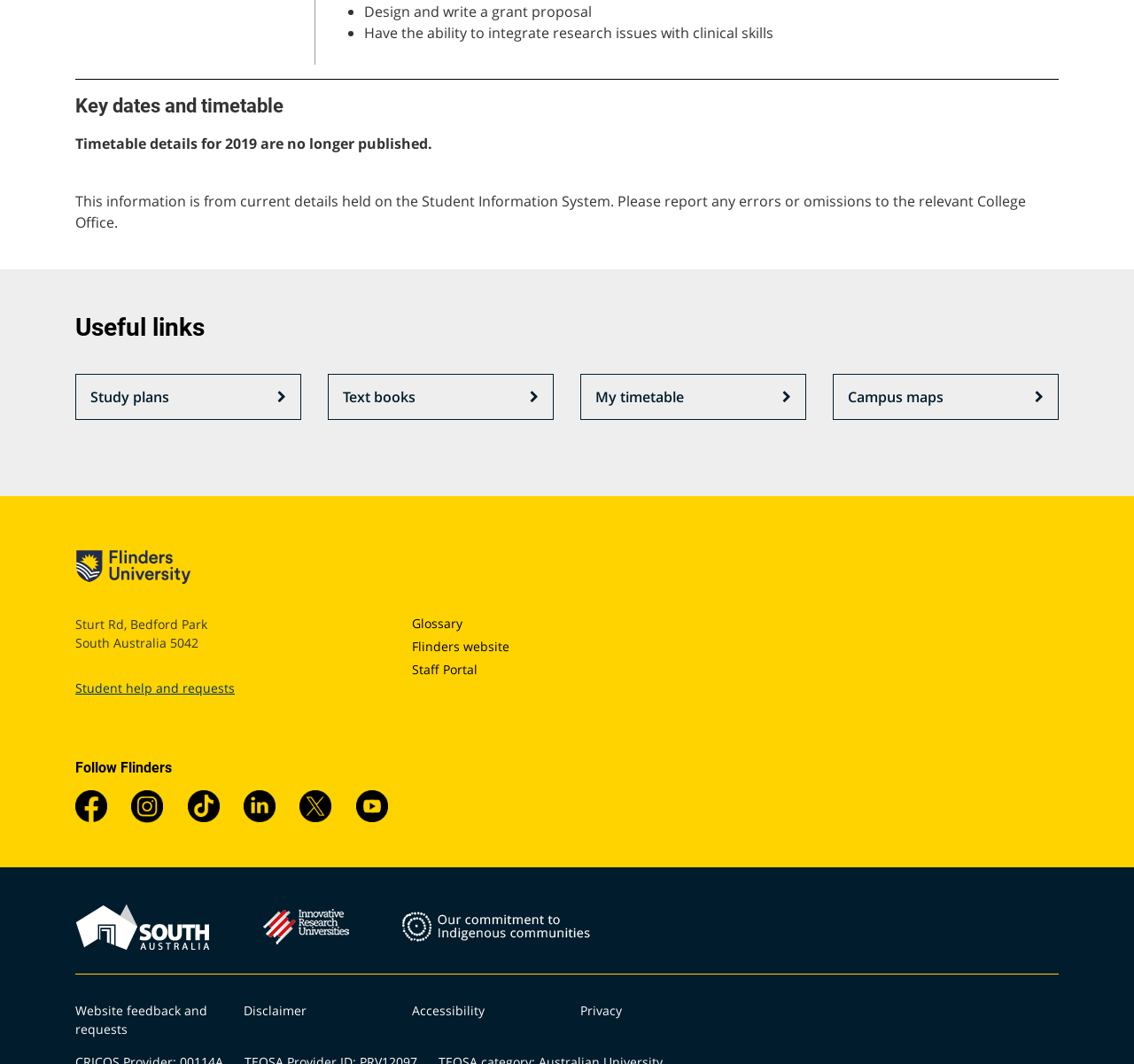Determine the bounding box coordinates of the region I should click to achieve the following instruction: "Follow Flinders on Facebook". Ensure the bounding box coordinates are four float numbers between 0 and 1, i.e., [left, top, right, bottom].

[0.066, 0.743, 0.092, 0.773]